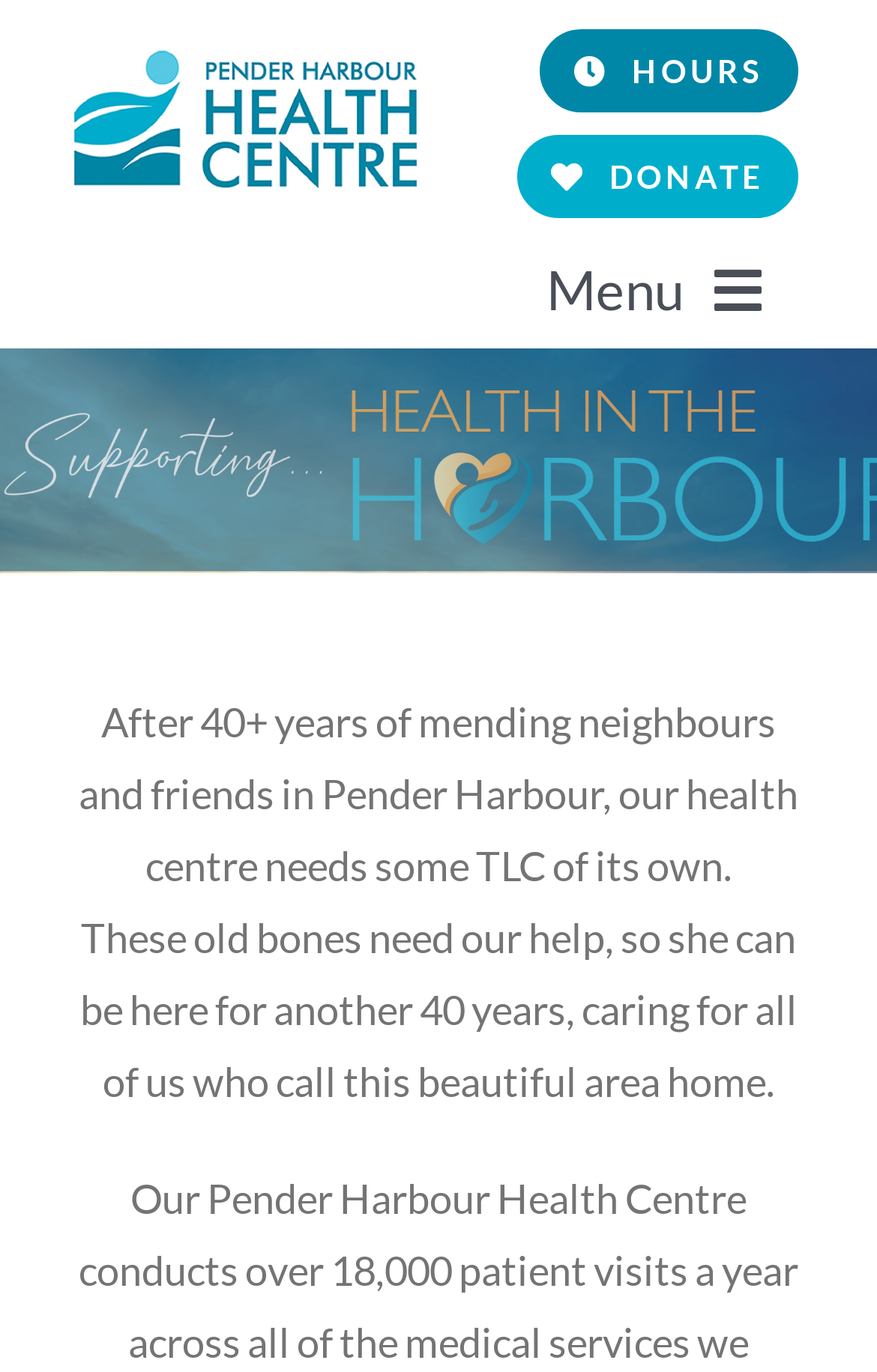Could you specify the bounding box coordinates for the clickable section to complete the following instruction: "Search for something"?

[0.0, 0.755, 0.603, 0.845]